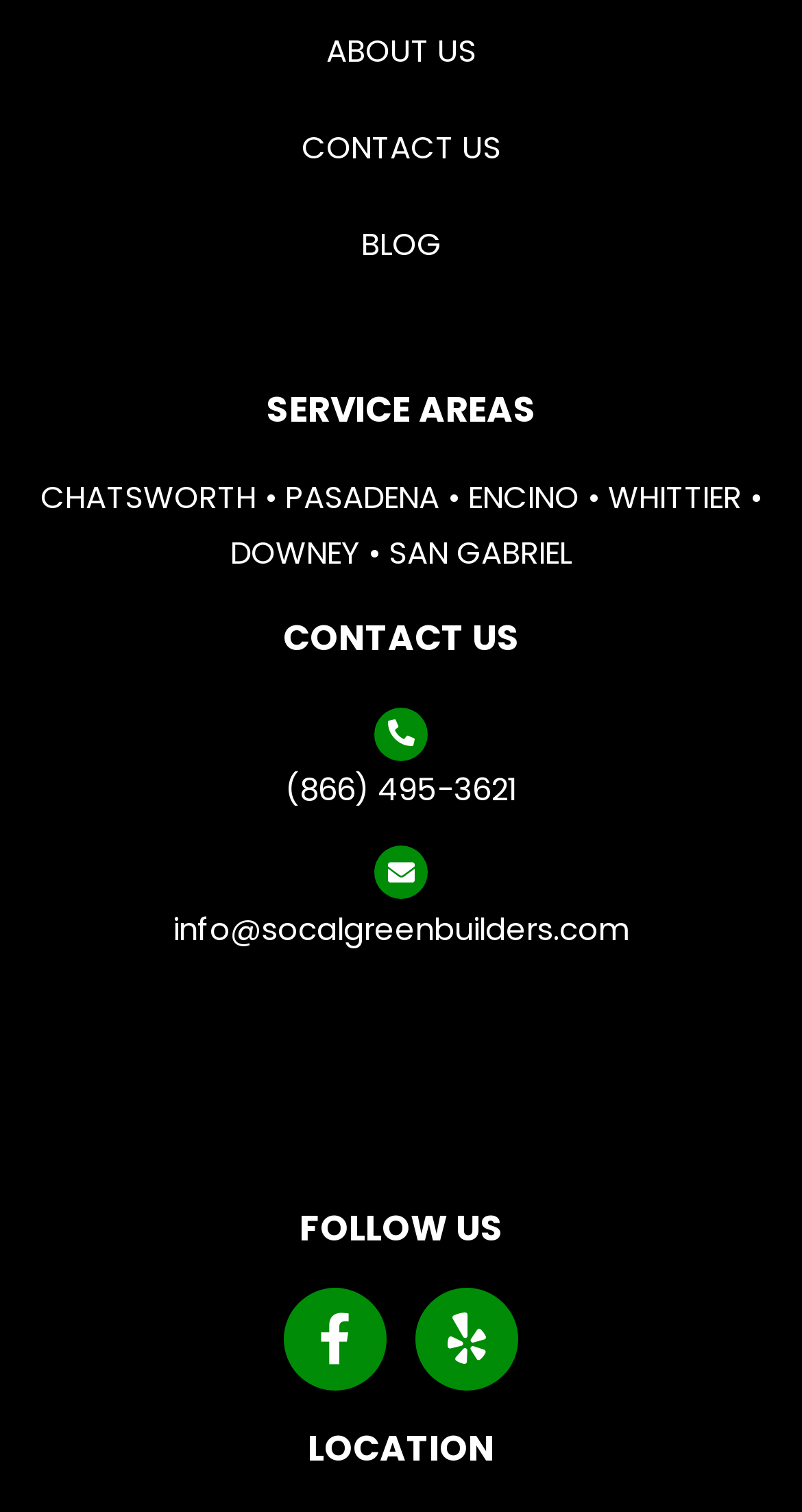Using the description: "info@socalgreenbuilders.com", identify the bounding box of the corresponding UI element in the screenshot.

[0.215, 0.599, 0.785, 0.628]